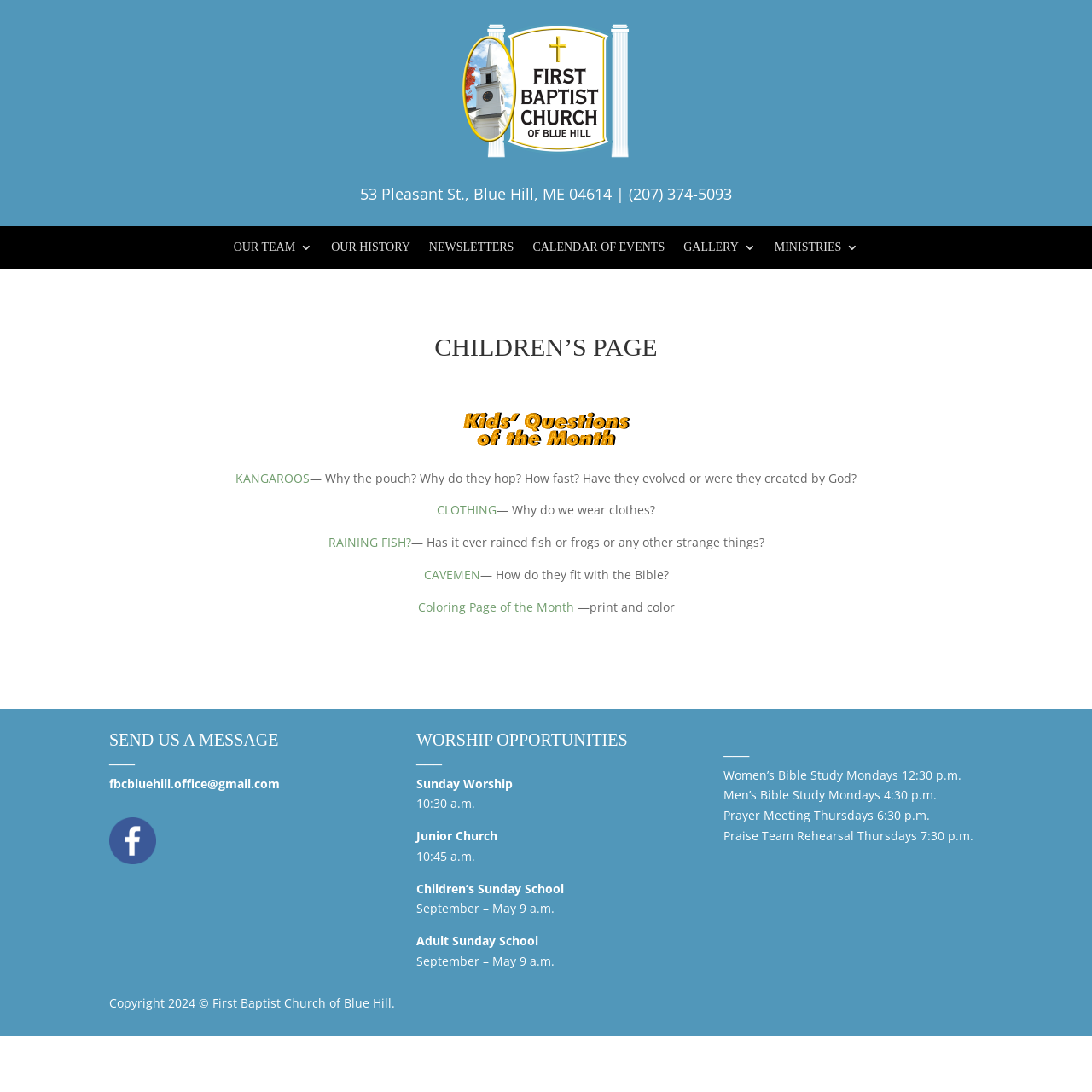Can you look at the image and give a comprehensive answer to the question:
What is the email address to send a message to the church?

I found the email address to send a message to the church by looking at the link element with the coordinates [0.1, 0.71, 0.256, 0.725] which contains the email address 'fbcbluehill.office@gmail.com'.